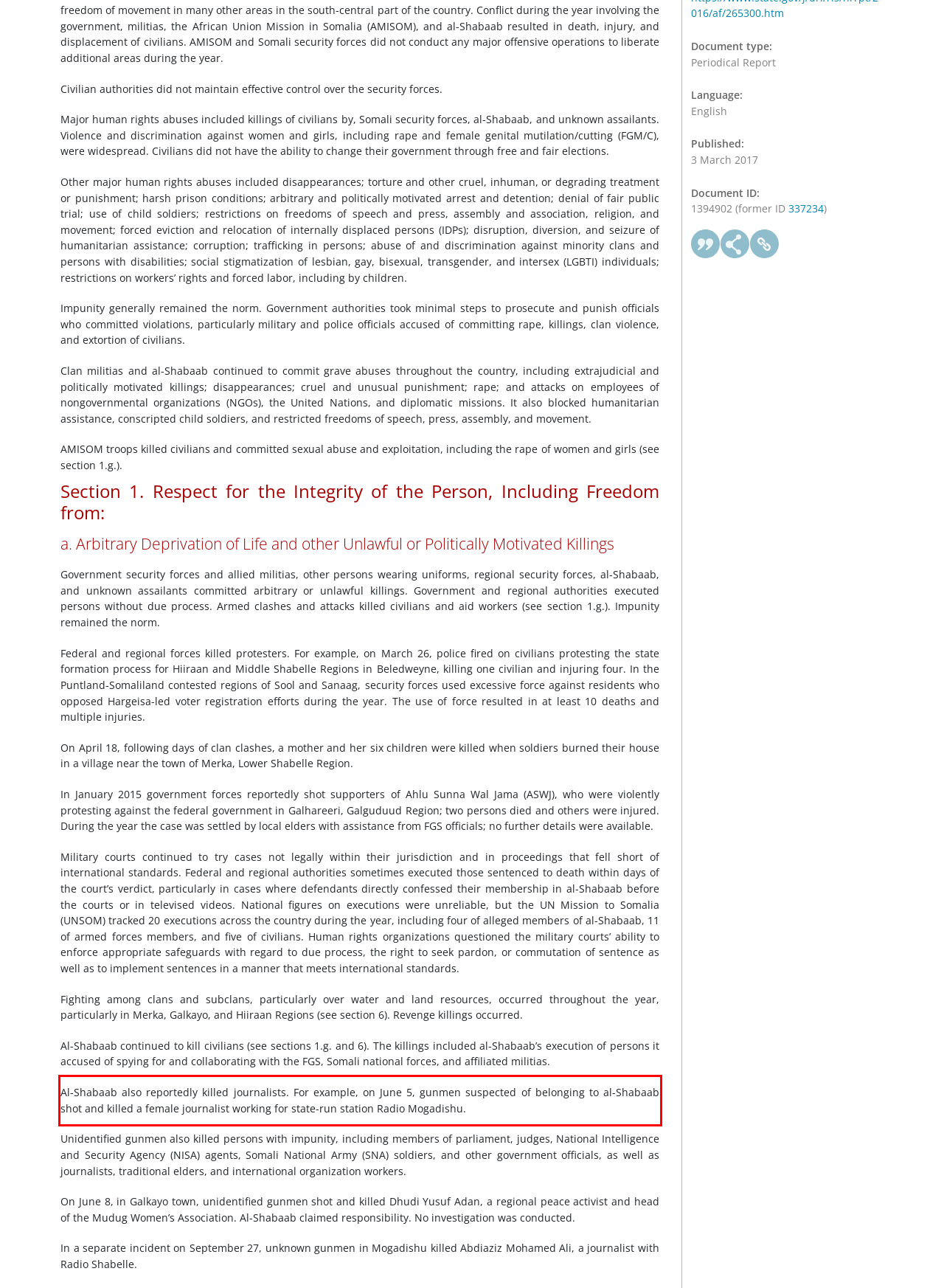You are provided with a screenshot of a webpage containing a red bounding box. Please extract the text enclosed by this red bounding box.

Al-Shabaab also reportedly killed journalists. For example, on June 5, gunmen suspected of belonging to al-Shabaab shot and killed a female journalist working for state-run station Radio Mogadishu.